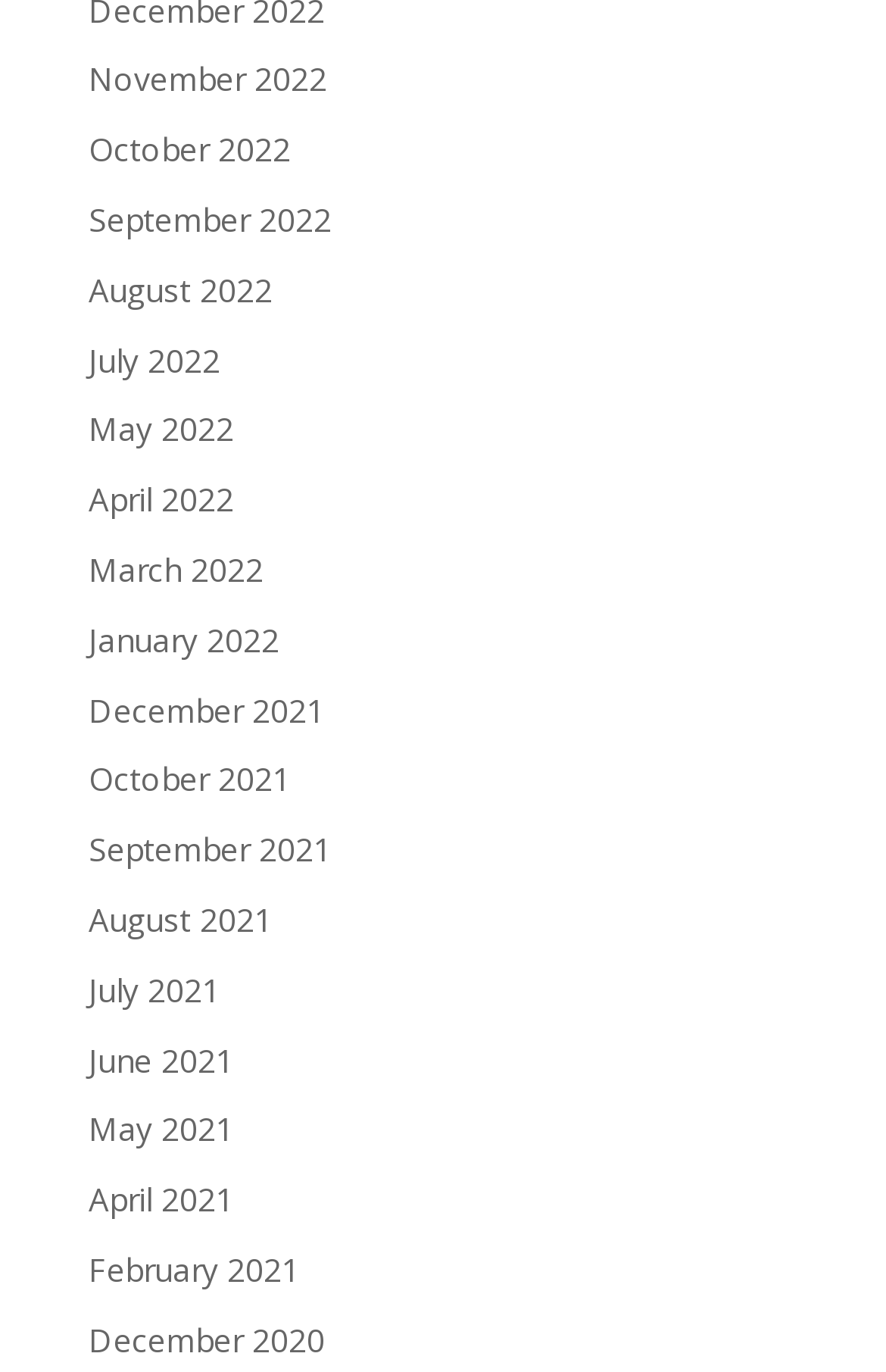Identify the bounding box coordinates of the section to be clicked to complete the task described by the following instruction: "View January 2022". The coordinates should be four float numbers between 0 and 1, formatted as [left, top, right, bottom].

[0.1, 0.45, 0.315, 0.482]